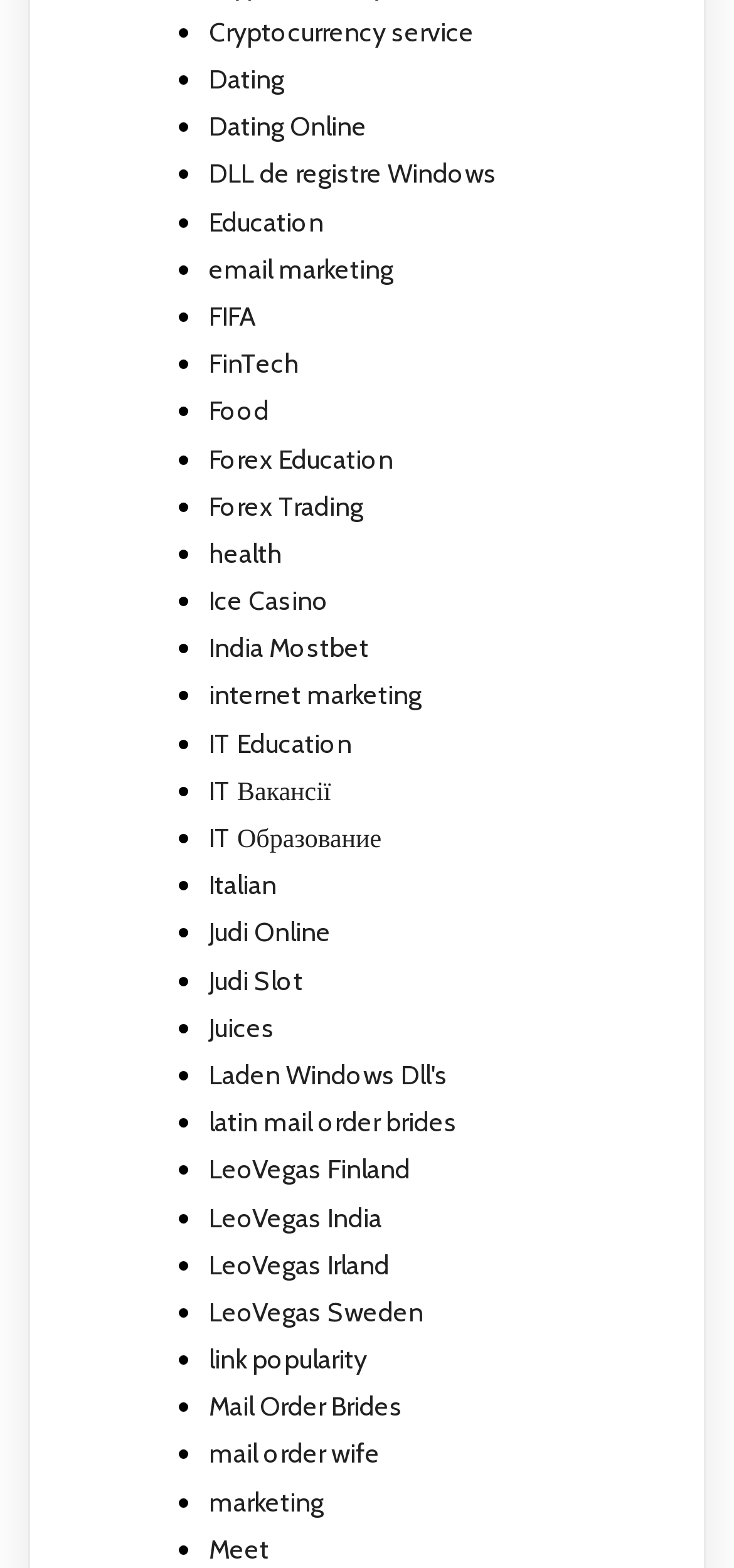How many links are on the webpage?
Provide a comprehensive and detailed answer to the question.

By counting the number of links on the webpage, I found that there are 47 links in total, each preceded by a ListMarker '•' and having a unique bounding box coordinate.